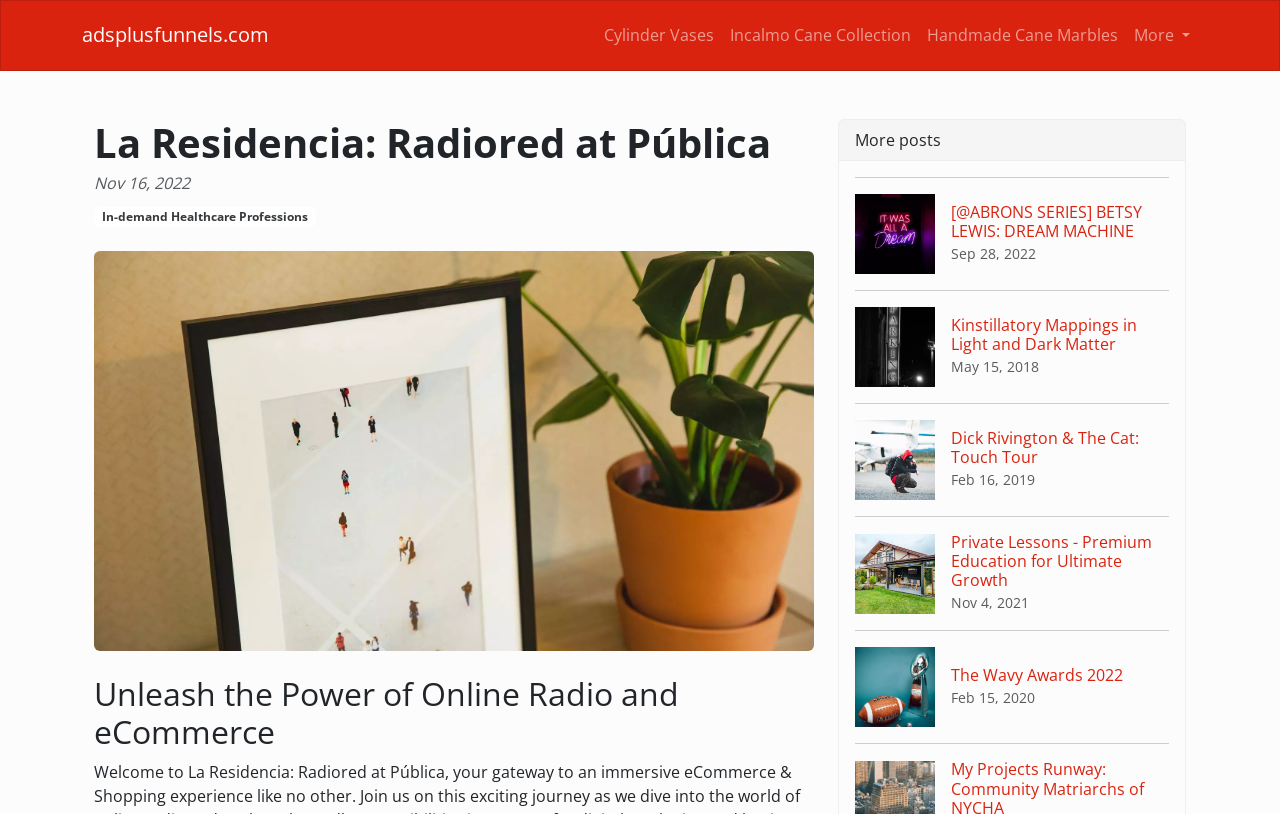Determine the bounding box coordinates of the clickable area required to perform the following instruction: "Learn about 'Private Lessons - Premium Education for Ultimate Growth'". The coordinates should be represented as four float numbers between 0 and 1: [left, top, right, bottom].

[0.668, 0.634, 0.913, 0.774]